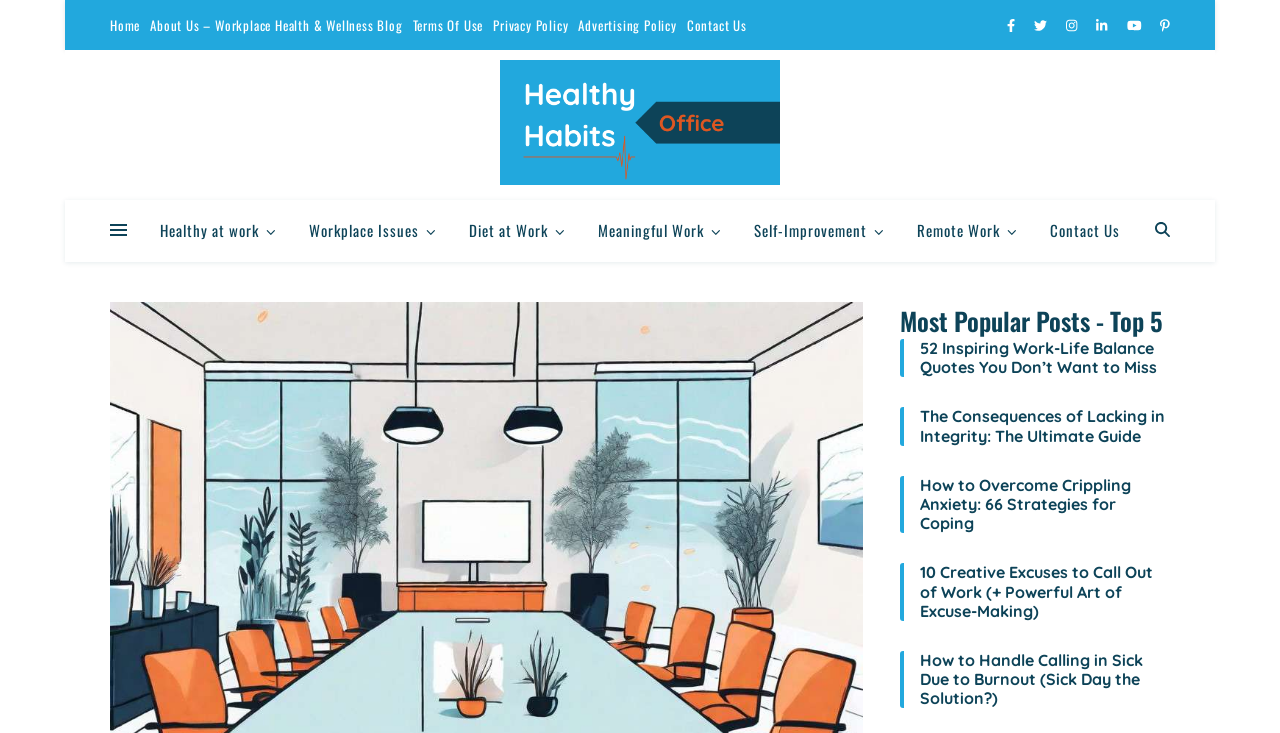Using the format (top-left x, top-left y, bottom-right x, bottom-right y), provide the bounding box coordinates for the described UI element. All values should be floating point numbers between 0 and 1: Self-Improvement

[0.577, 0.273, 0.704, 0.357]